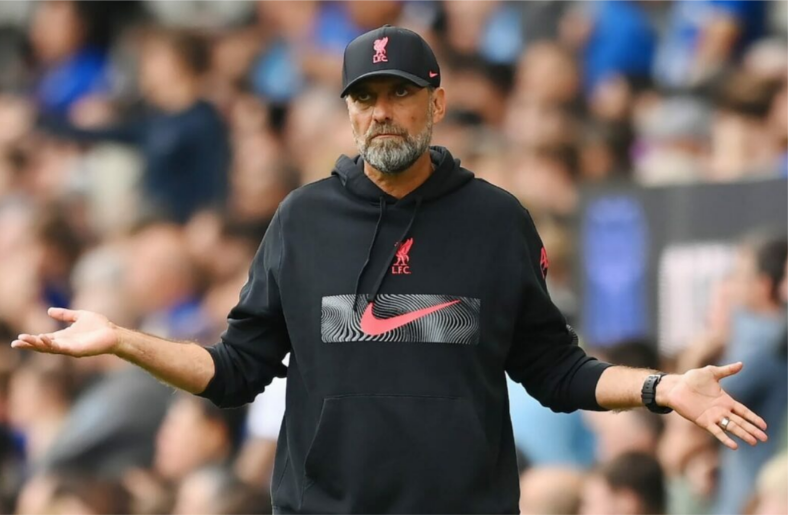By analyzing the image, answer the following question with a detailed response: What is the atmosphere of the match?

The presence of a large number of spectators in the backdrop of the image creates a sense of intensity, indicating that the match atmosphere is lively and energetic.